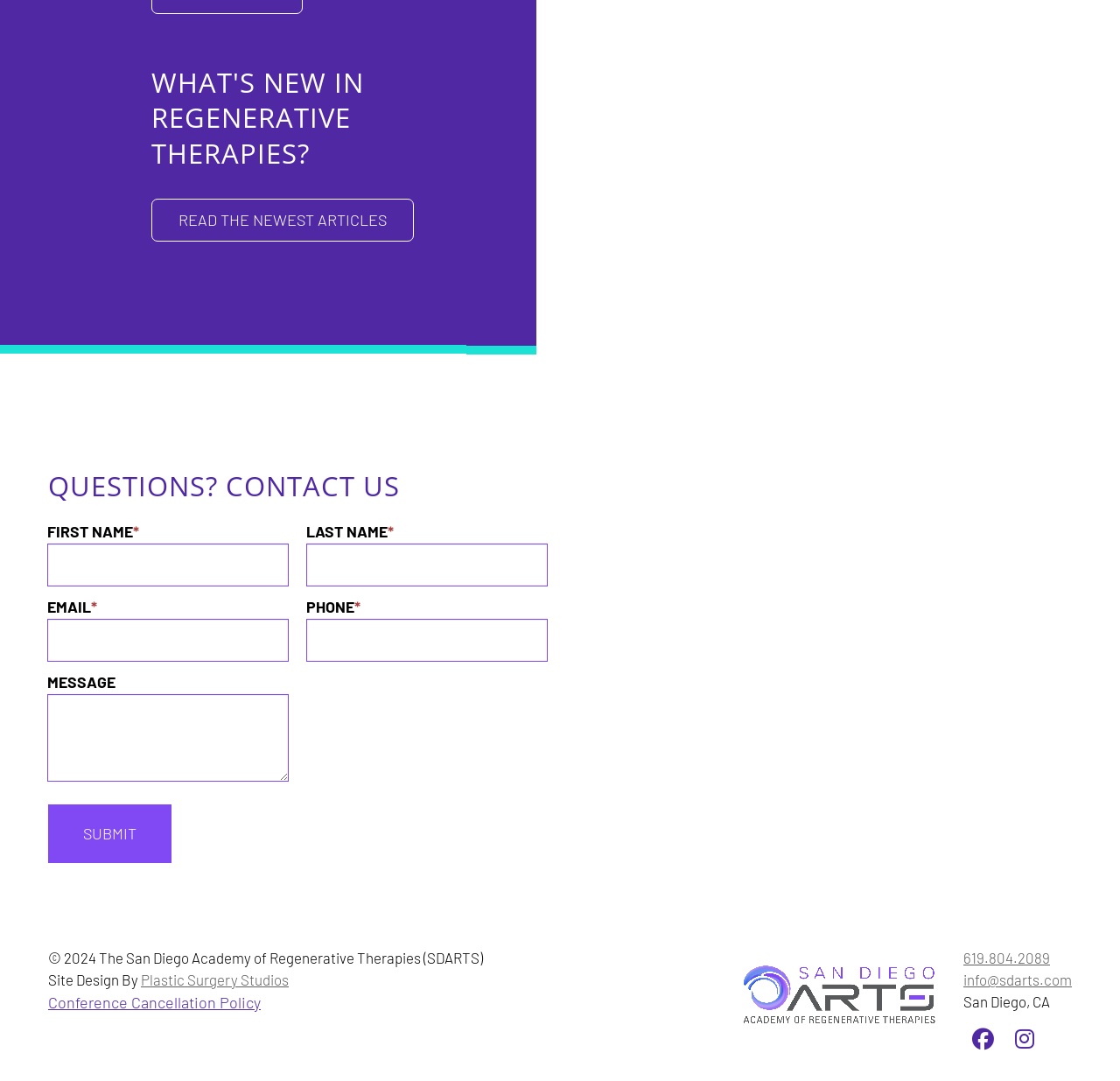What is the location of the organization?
Refer to the image and provide a concise answer in one word or phrase.

San Diego, CA